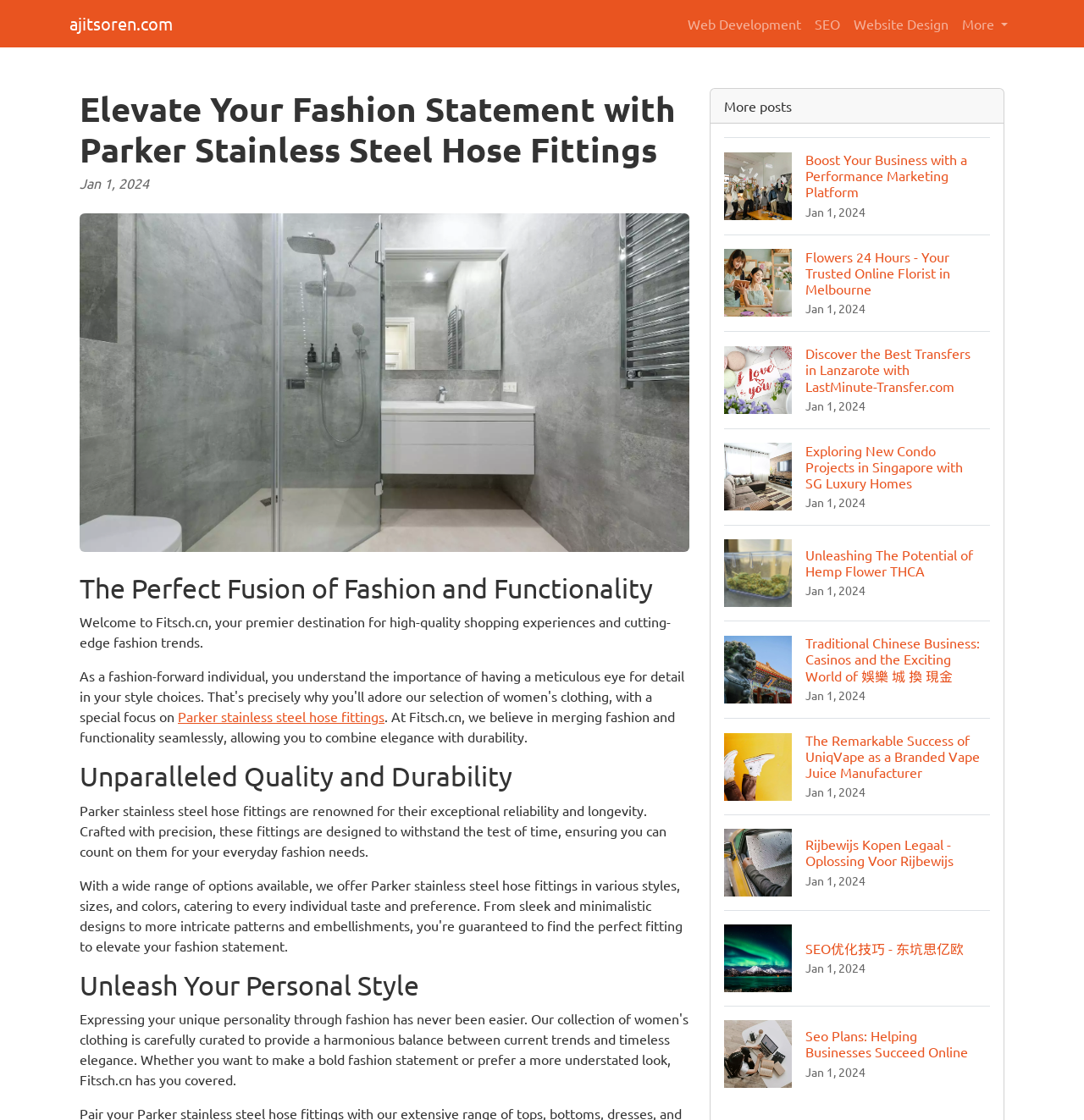Can you find the bounding box coordinates of the area I should click to execute the following instruction: "Search for something"?

None